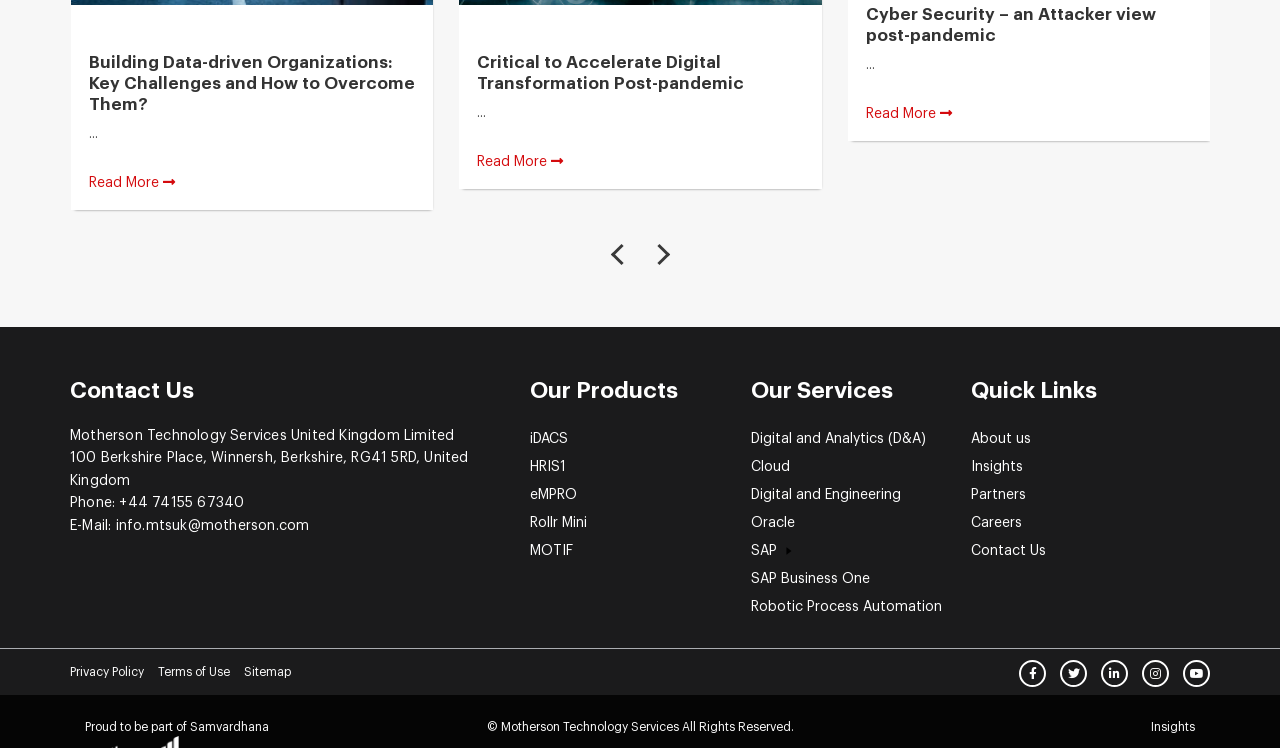How many links are there in the 'Our Products' section?
Provide a well-explained and detailed answer to the question.

I counted the number of links under the 'Our Products' heading, which are 'iDACS', 'HRIS1', 'eMPRO', 'Rollr Mini', and 'MOTIF', totaling 5 links.